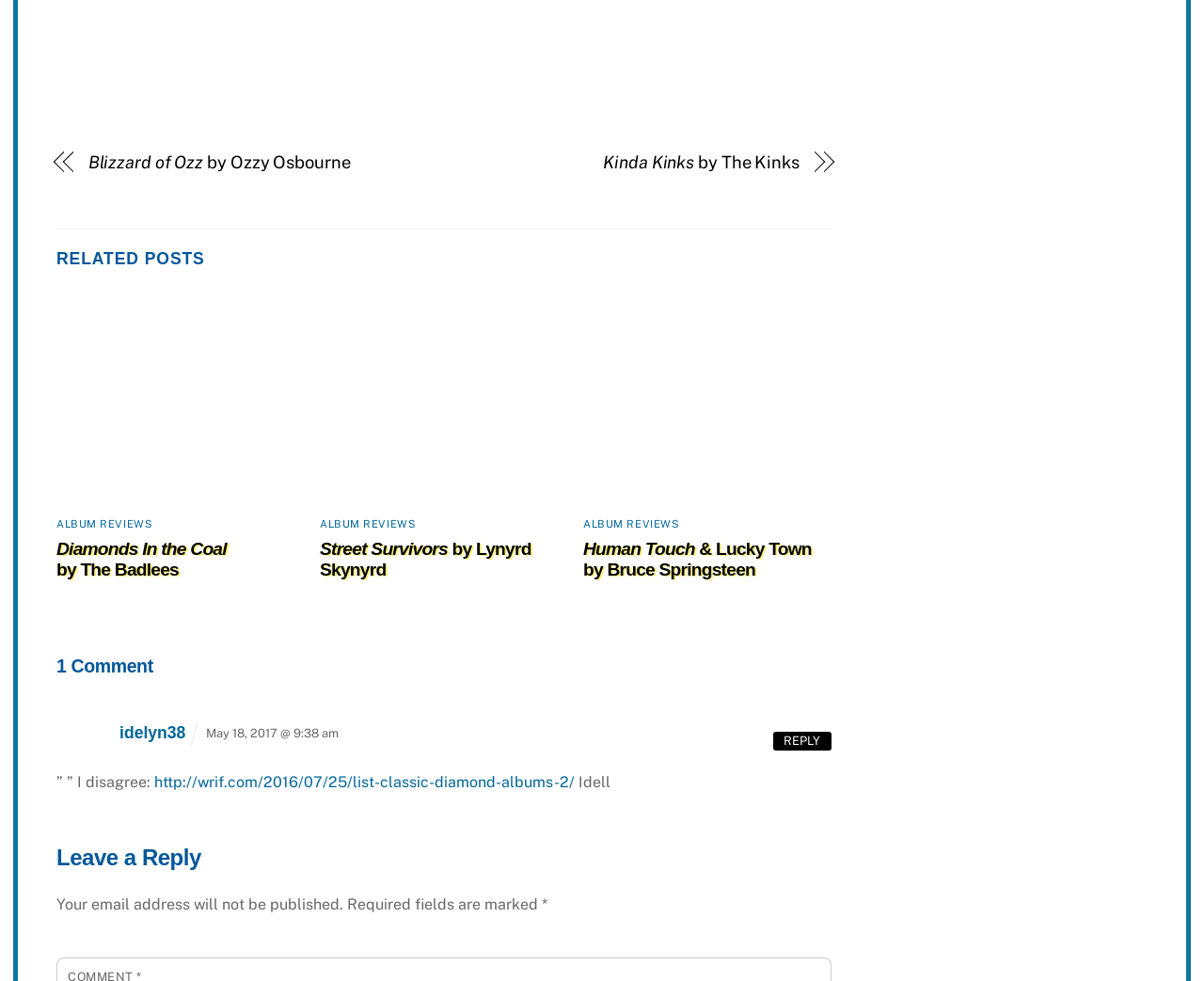Please find and report the bounding box coordinates of the element to click in order to perform the following action: "View the 'Diamonds In the Coal by The Badlees' album review". The coordinates should be expressed as four float numbers between 0 and 1, in the format [left, top, right, bottom].

[0.047, 0.549, 0.253, 0.591]